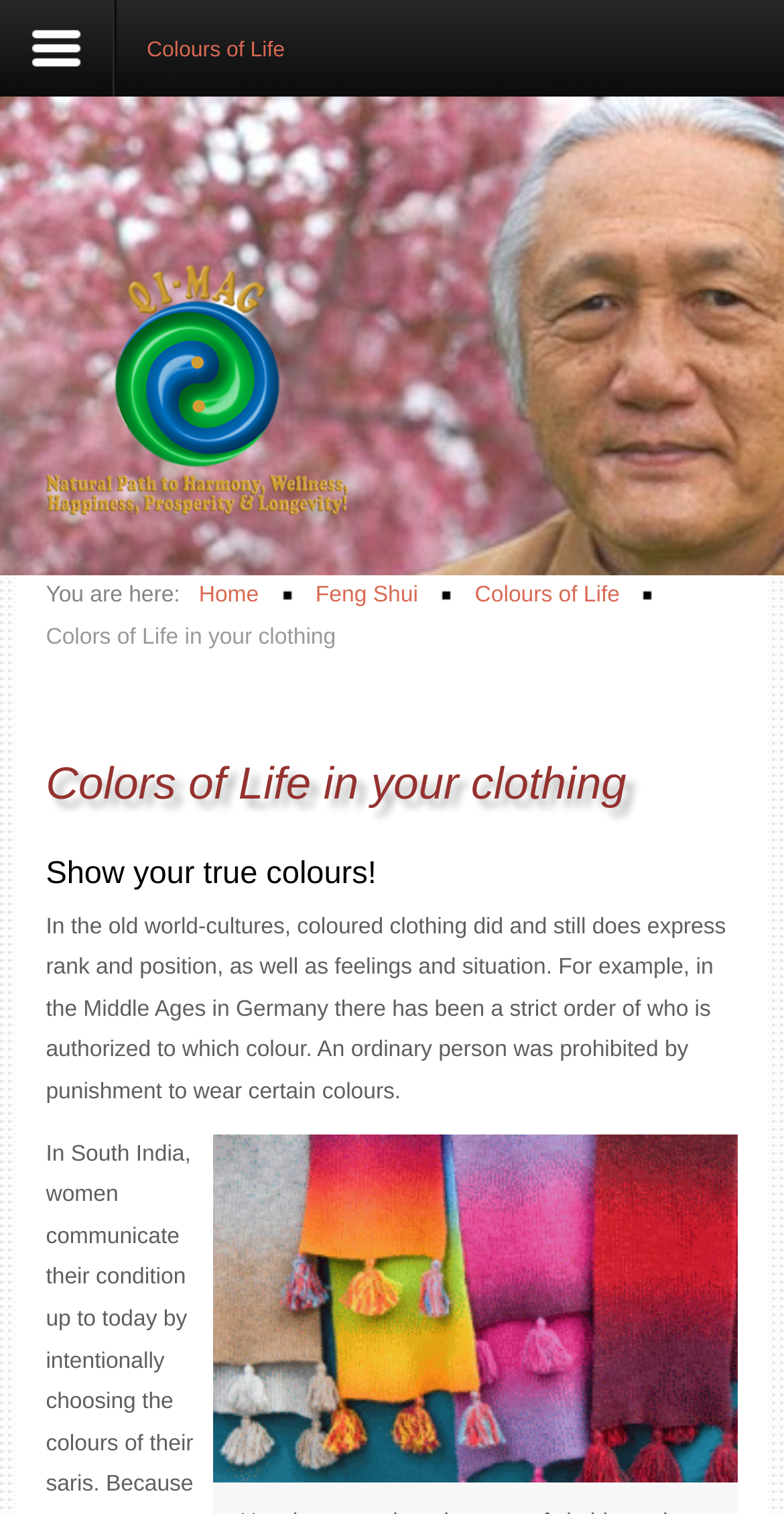Given the description of a UI element: "Electrical Equipment & Supplies", identify the bounding box coordinates of the matching element in the webpage screenshot.

None